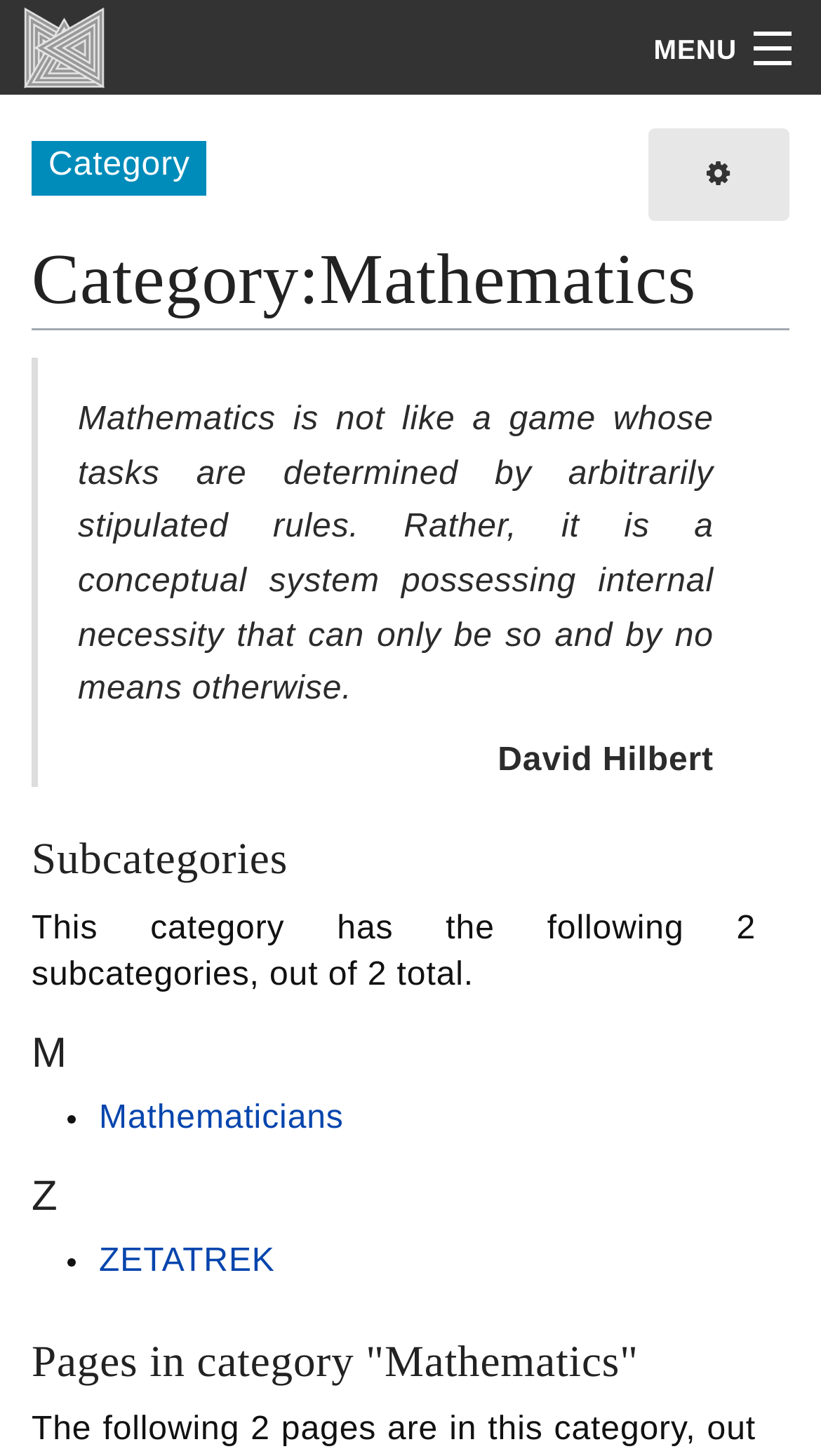Find the bounding box coordinates of the element's region that should be clicked in order to follow the given instruction: "view Active Projects". The coordinates should consist of four float numbers between 0 and 1, i.e., [left, top, right, bottom].

[0.0, 0.196, 1.0, 0.261]